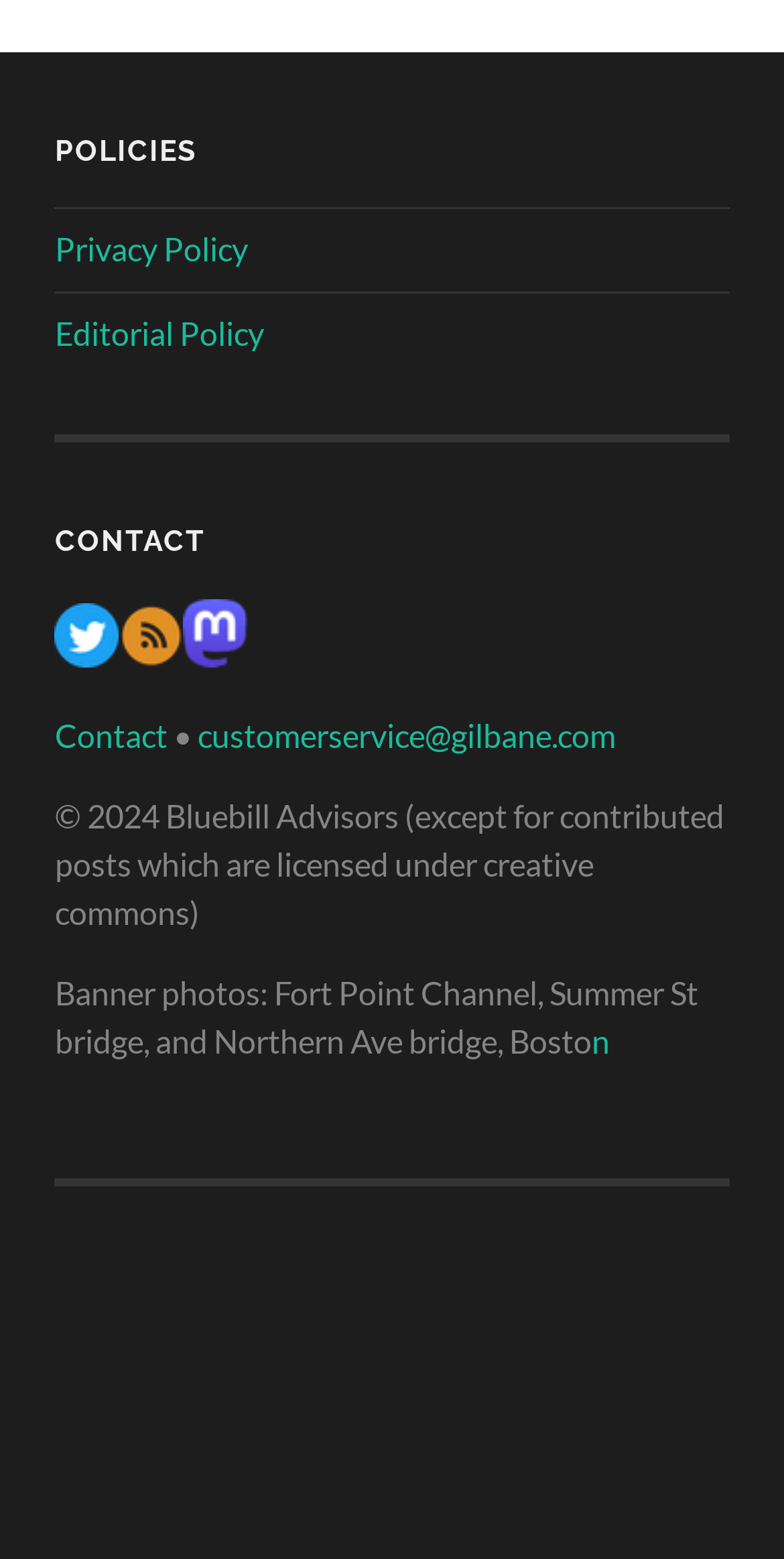Answer the question below in one word or phrase:
How many policies are listed?

2